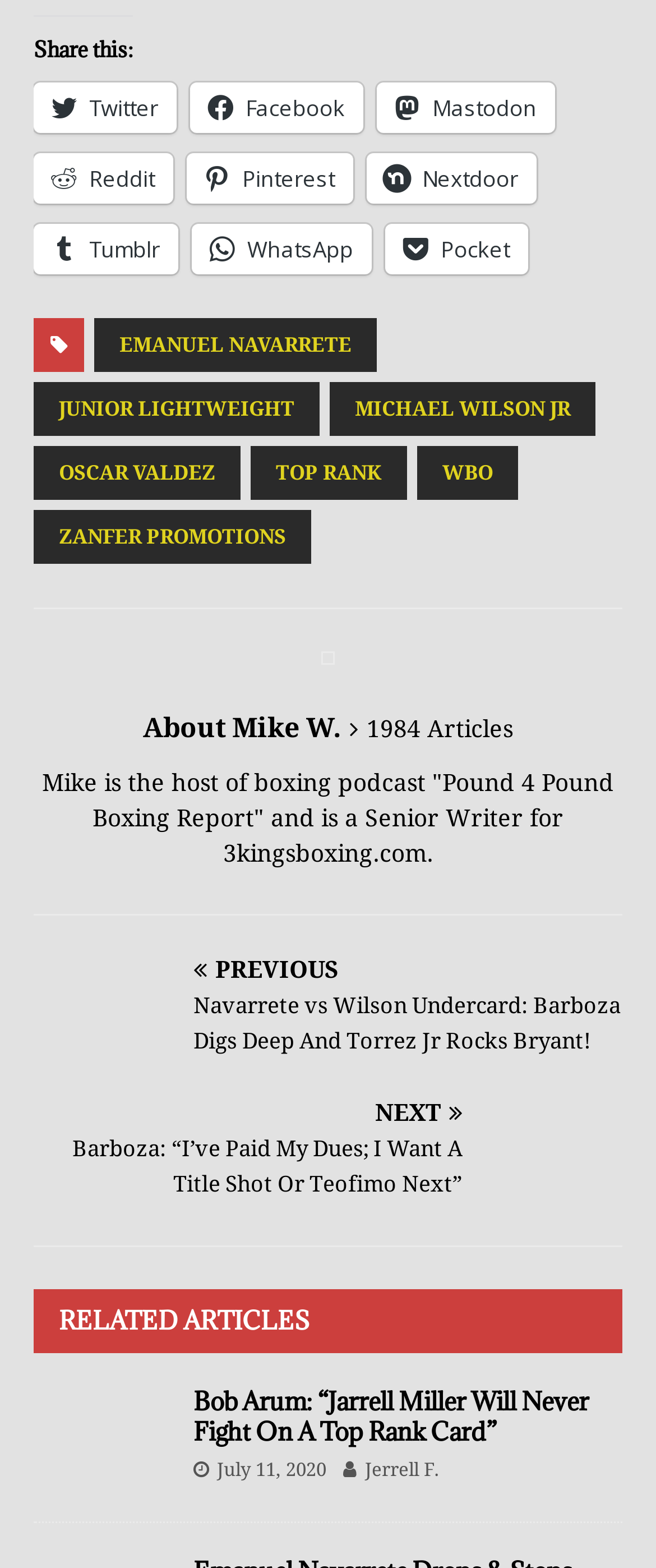Please find the bounding box coordinates of the element that needs to be clicked to perform the following instruction: "Share this on Twitter". The bounding box coordinates should be four float numbers between 0 and 1, represented as [left, top, right, bottom].

[0.051, 0.318, 0.269, 0.35]